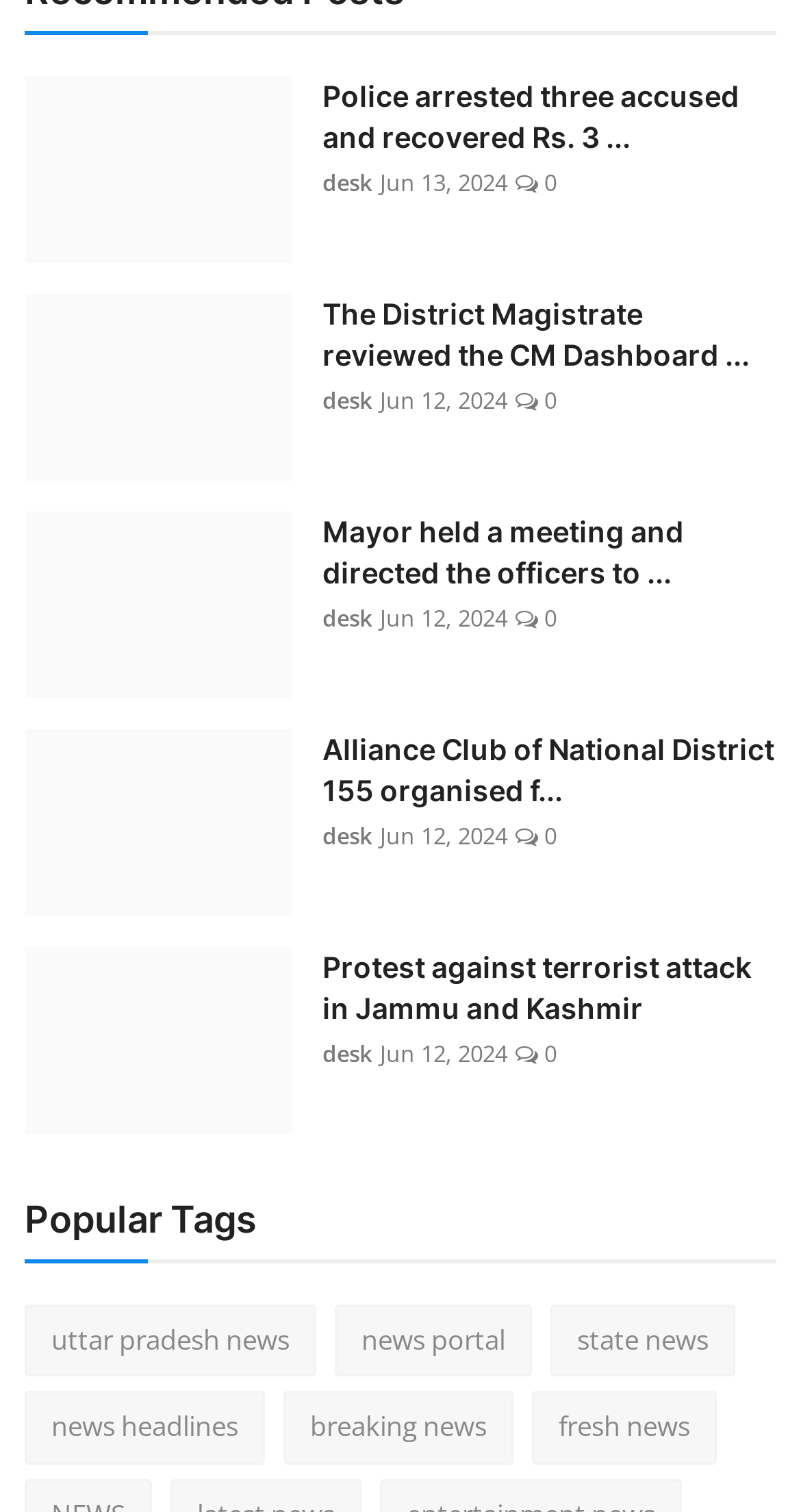Find the bounding box coordinates of the clickable area that will achieve the following instruction: "Explore news about the Mayor's meeting".

[0.403, 0.338, 0.969, 0.393]